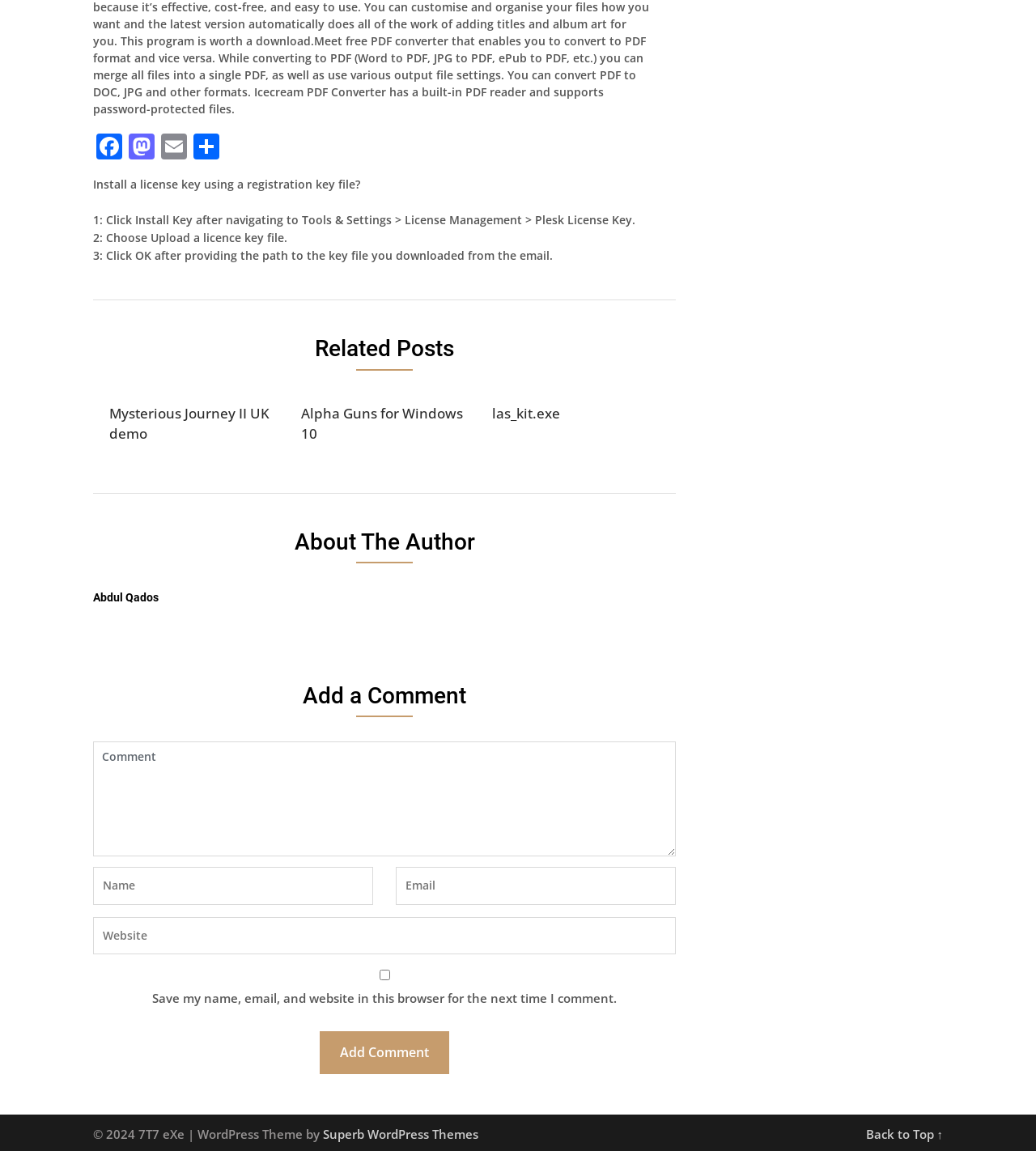Determine the bounding box coordinates of the element's region needed to click to follow the instruction: "Install a license key using a registration key file". Provide these coordinates as four float numbers between 0 and 1, formatted as [left, top, right, bottom].

[0.09, 0.154, 0.348, 0.167]